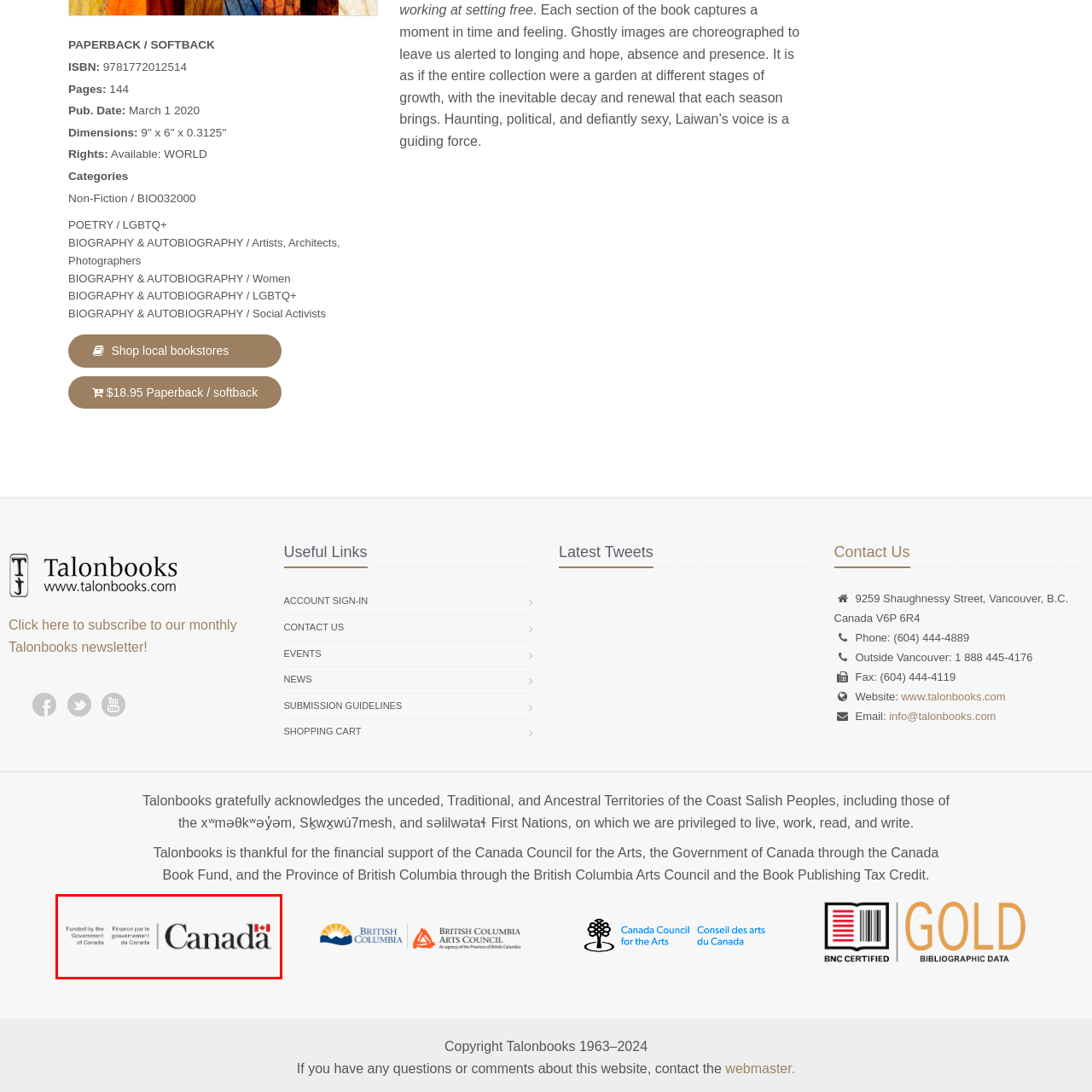What type of projects does the logo support?
Inspect the highlighted part of the image and provide a single word or phrase as your answer.

Cultural and community projects